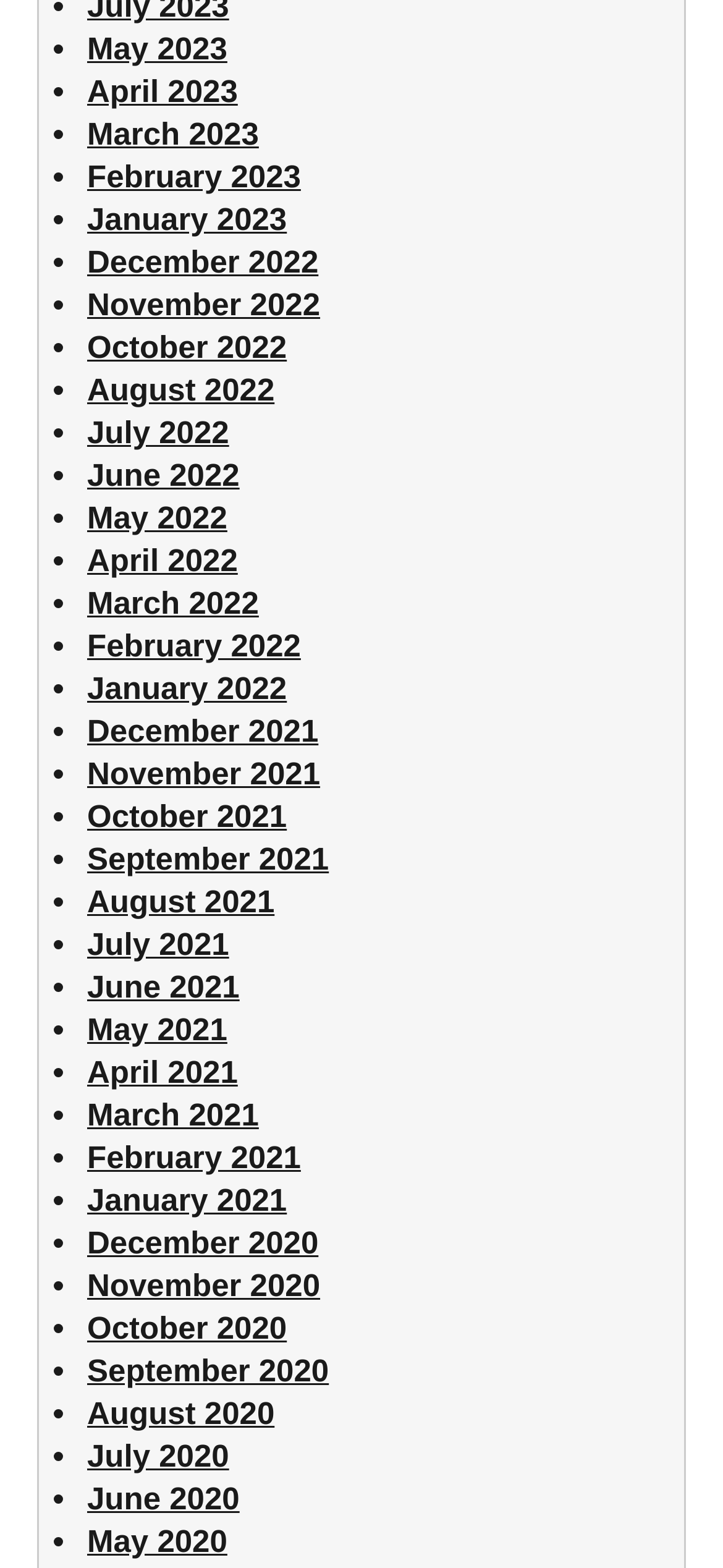Find the bounding box coordinates of the element to click in order to complete the given instruction: "View January 2021."

[0.121, 0.754, 0.397, 0.776]